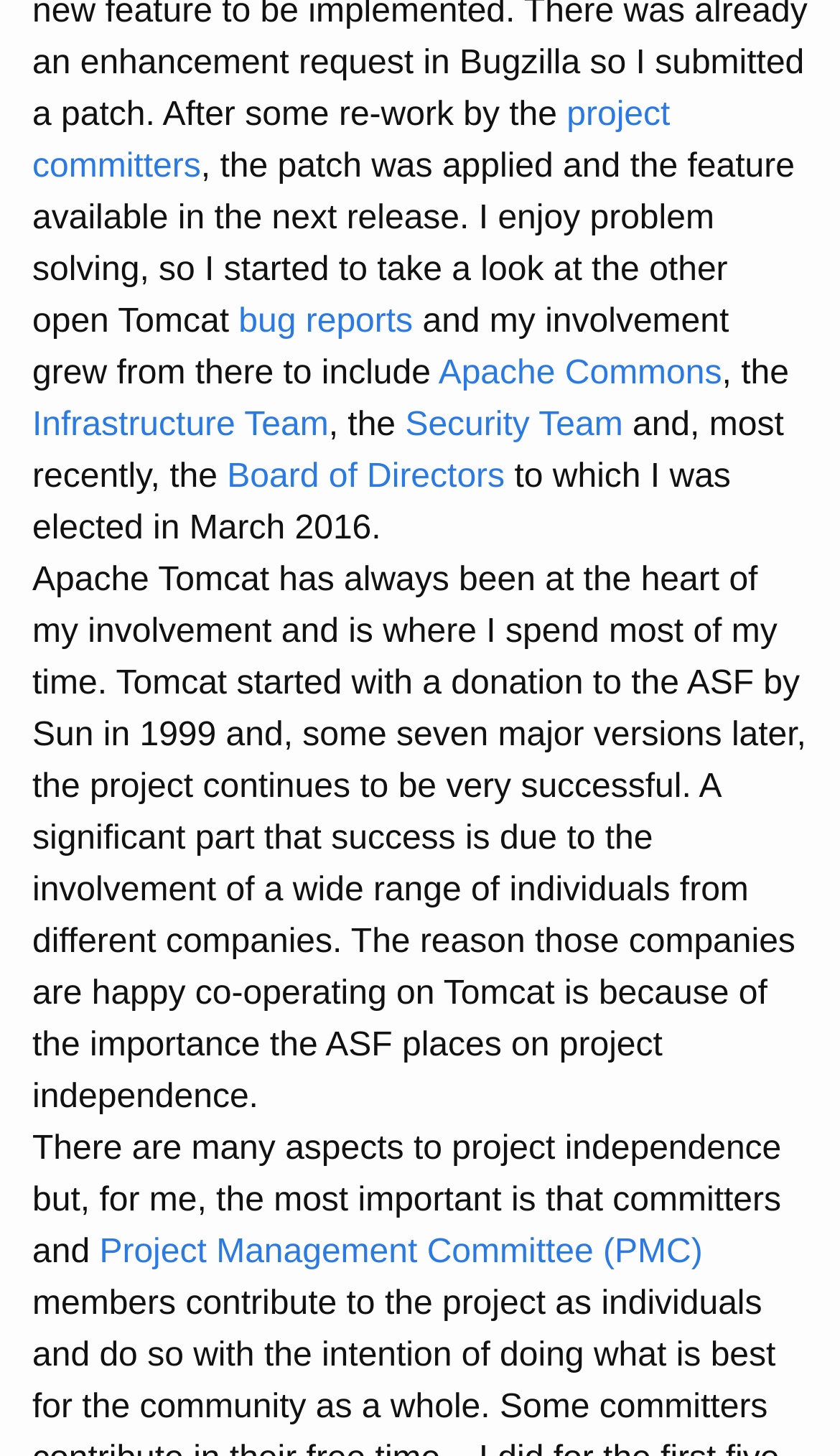Please determine the bounding box coordinates, formatted as (top-left x, top-left y, bottom-right x, bottom-right y), with all values as floating point numbers between 0 and 1. Identify the bounding box of the region described as: Project Management Committee (PMC)

[0.118, 0.848, 0.836, 0.873]